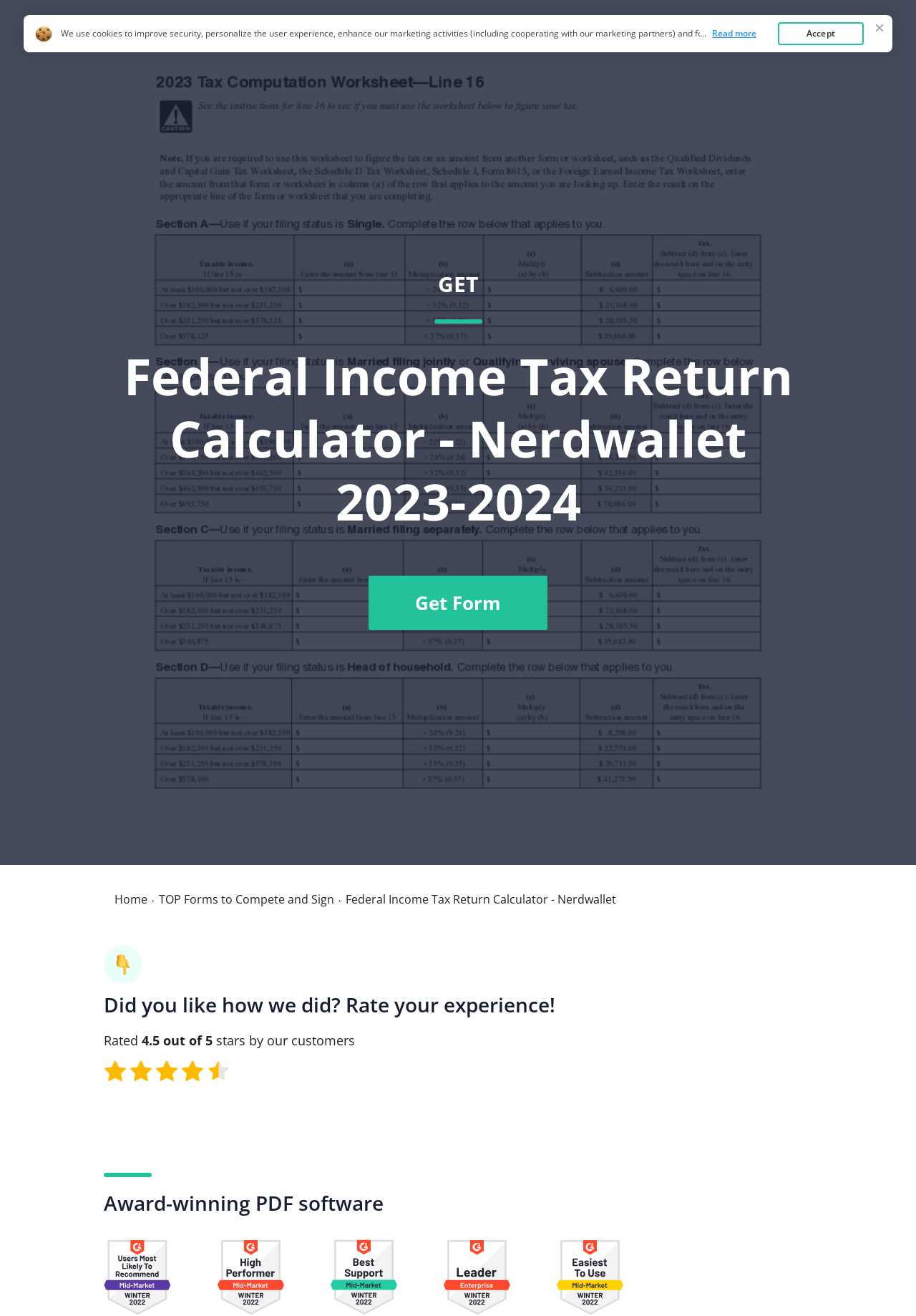Show the bounding box coordinates for the element that needs to be clicked to execute the following instruction: "Click the 'Top Forms' link". Provide the coordinates in the form of four float numbers between 0 and 1, i.e., [left, top, right, bottom].

[0.819, 0.028, 0.883, 0.04]